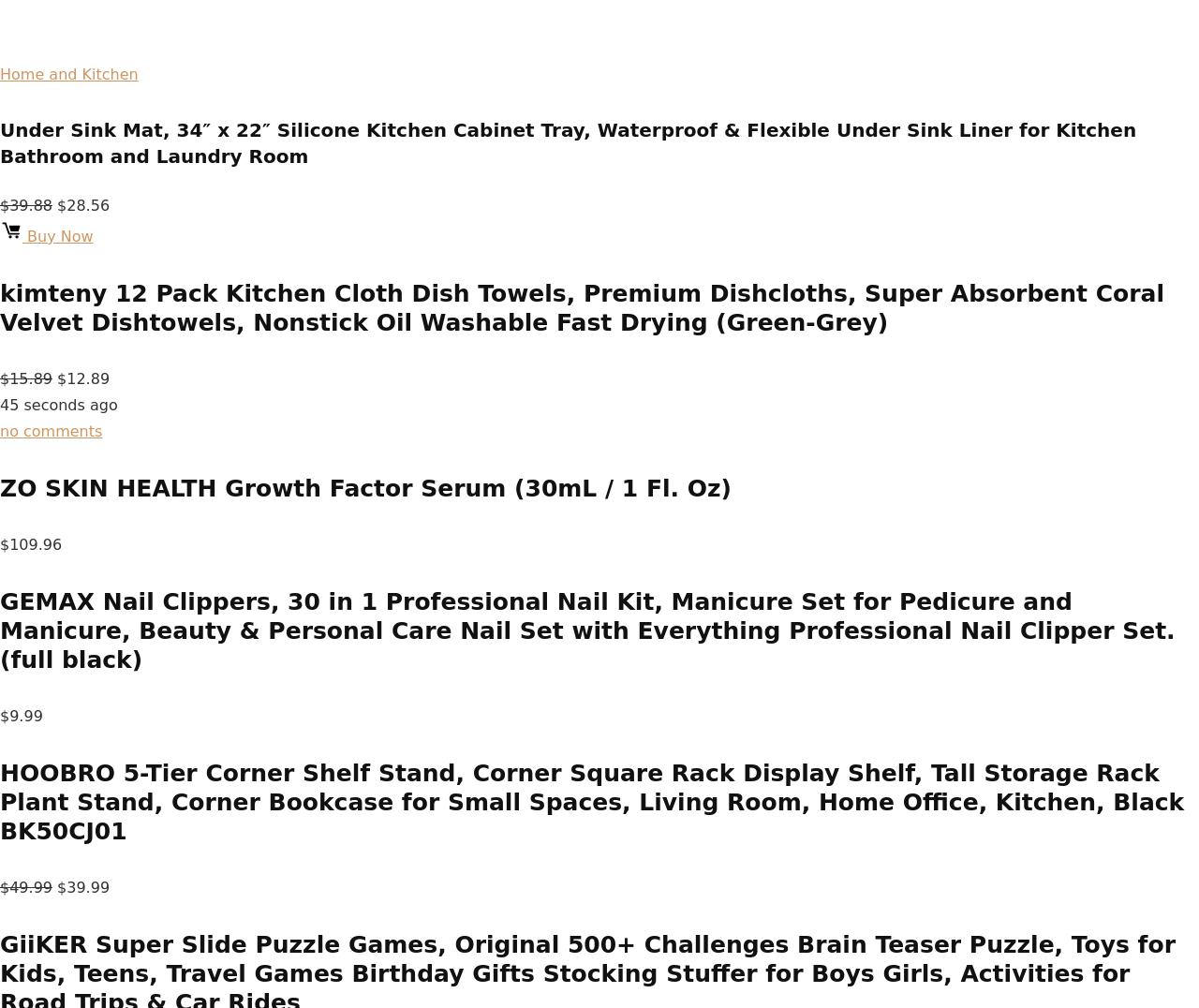Find the bounding box coordinates for the element that must be clicked to complete the instruction: "Check price of 'ZO SKIN HEALTH Growth Factor Serum (30mL / 1 Fl. Oz)'". The coordinates should be four float numbers between 0 and 1, indicated as [left, top, right, bottom].

[0.0, 0.532, 0.052, 0.549]